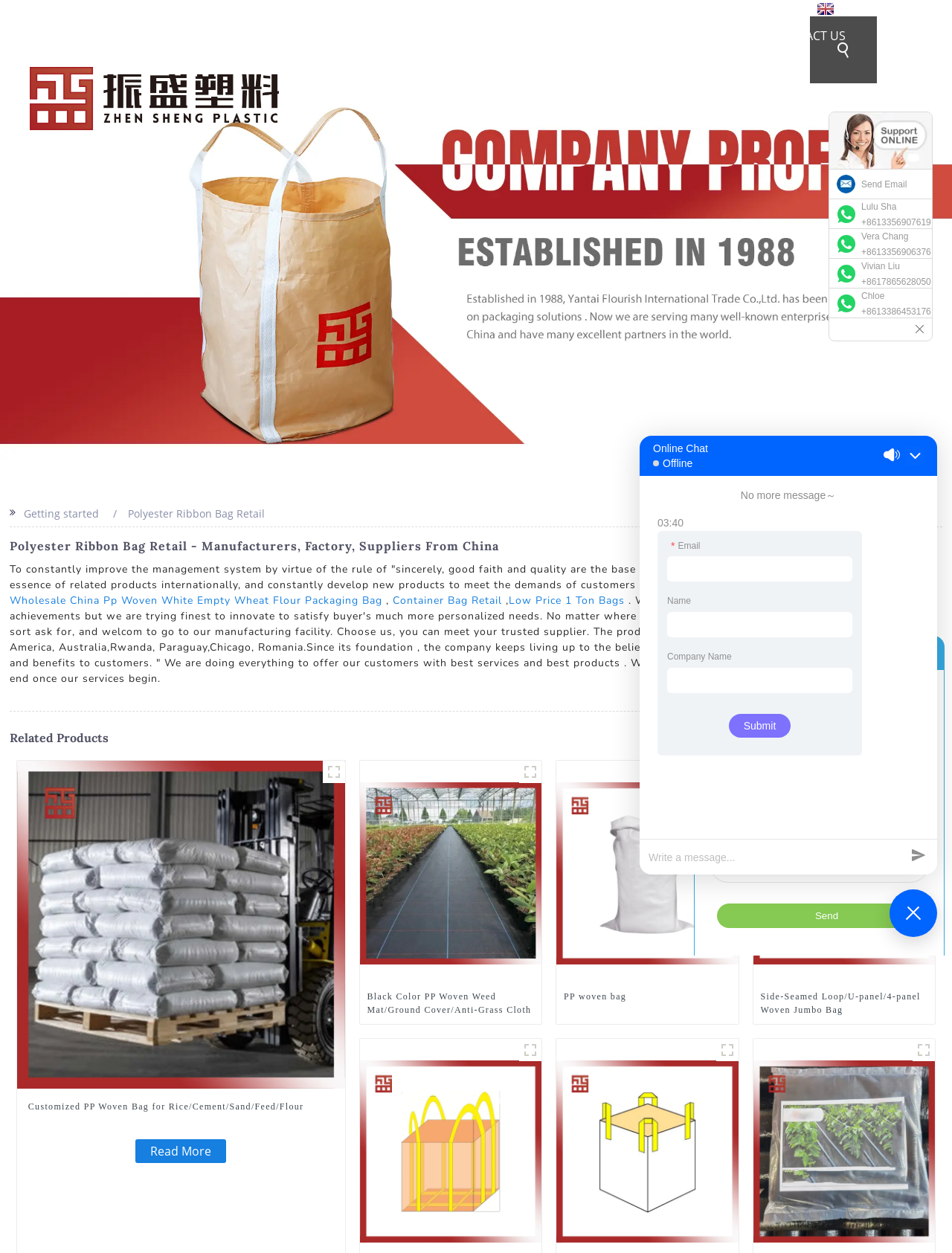Find the primary header on the webpage and provide its text.

Polyester Ribbon Bag Retail - Manufacturers, Factory, Suppliers From China